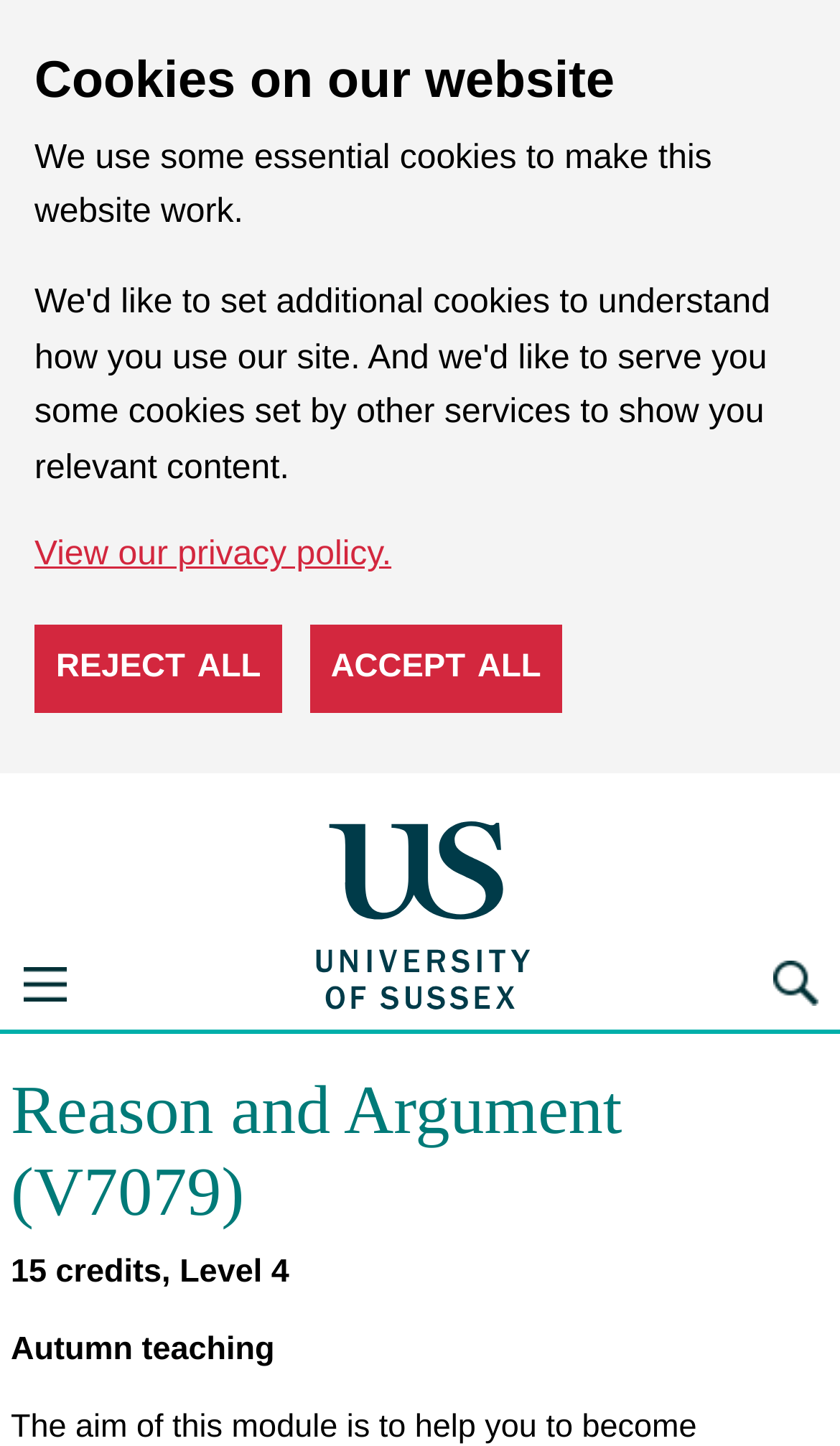What is the name of the university?
Can you offer a detailed and complete answer to this question?

I found the answer by looking at the link element with the text 'University of Sussex' at coordinates [0.35, 0.557, 0.65, 0.709]. This link is likely to be a navigation element, and the text suggests that it is the name of the university.